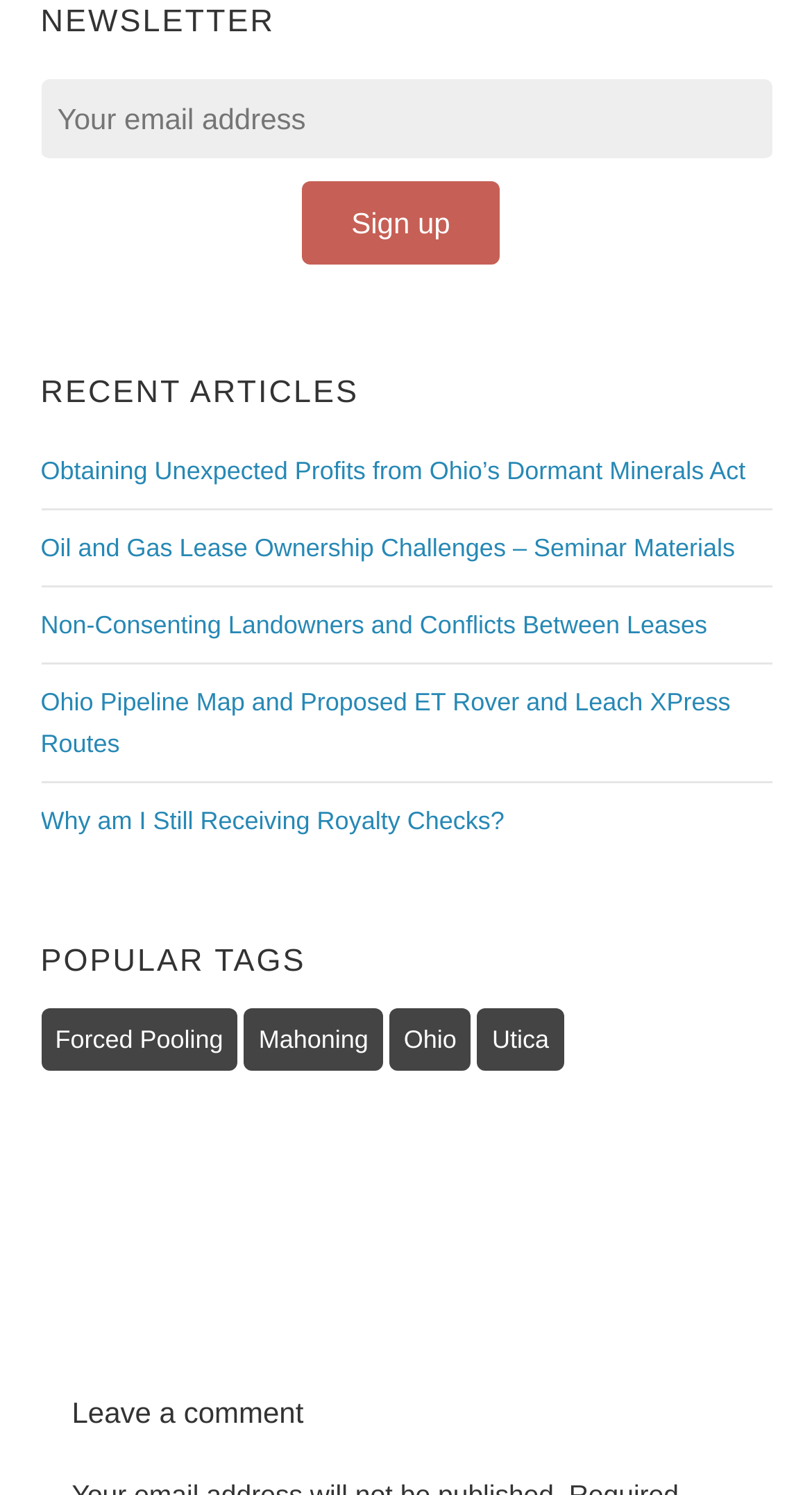Find the coordinates for the bounding box of the element with this description: "Ohio".

[0.479, 0.675, 0.58, 0.717]